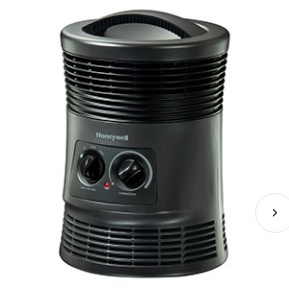Is the heater suitable for small spaces?
Using the image, provide a concise answer in one word or a short phrase.

yes